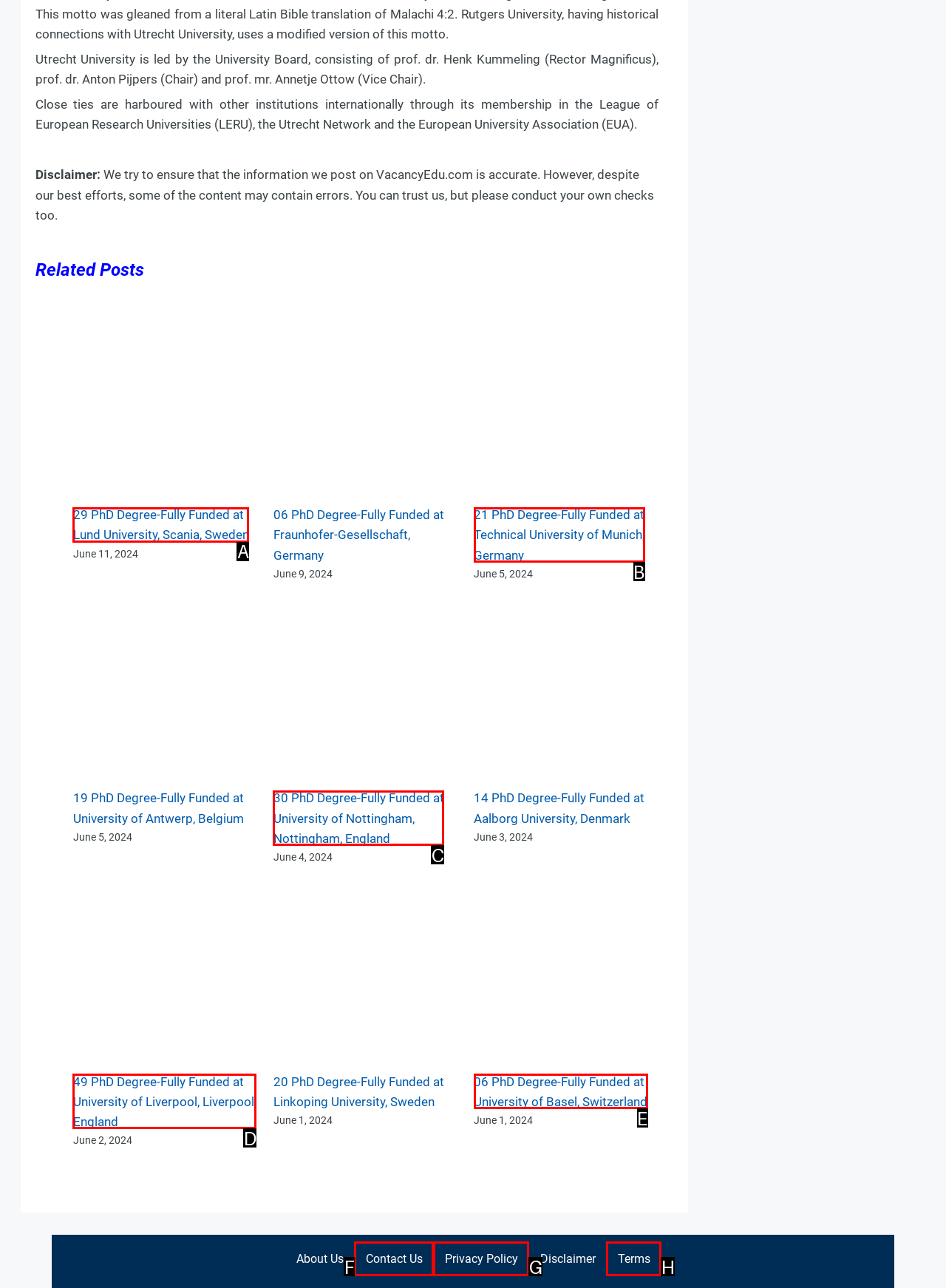From the description: Terms, identify the option that best matches and reply with the letter of that option directly.

H